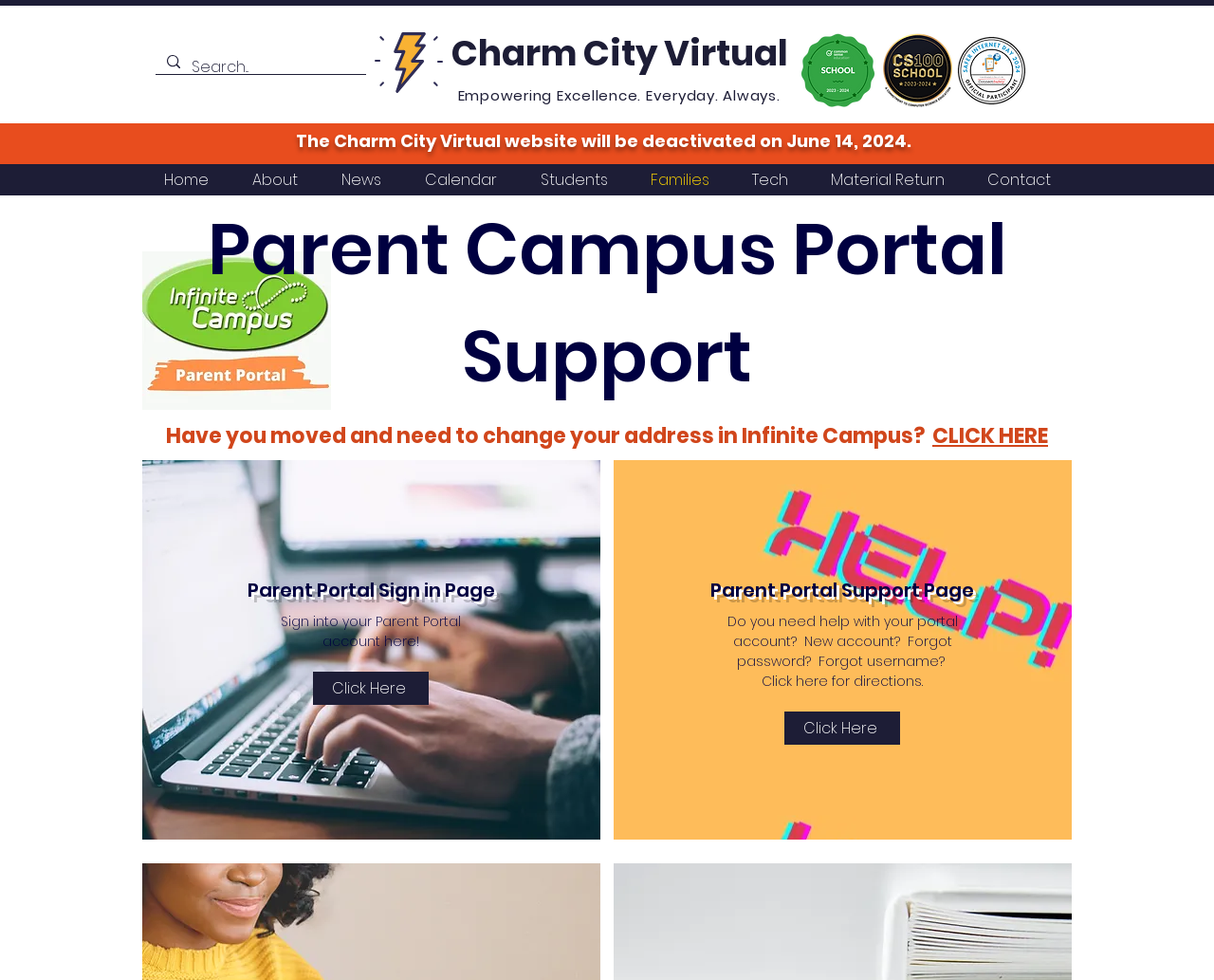Please identify the bounding box coordinates of the element on the webpage that should be clicked to follow this instruction: "Go to the Home page". The bounding box coordinates should be given as four float numbers between 0 and 1, formatted as [left, top, right, bottom].

[0.117, 0.168, 0.19, 0.2]